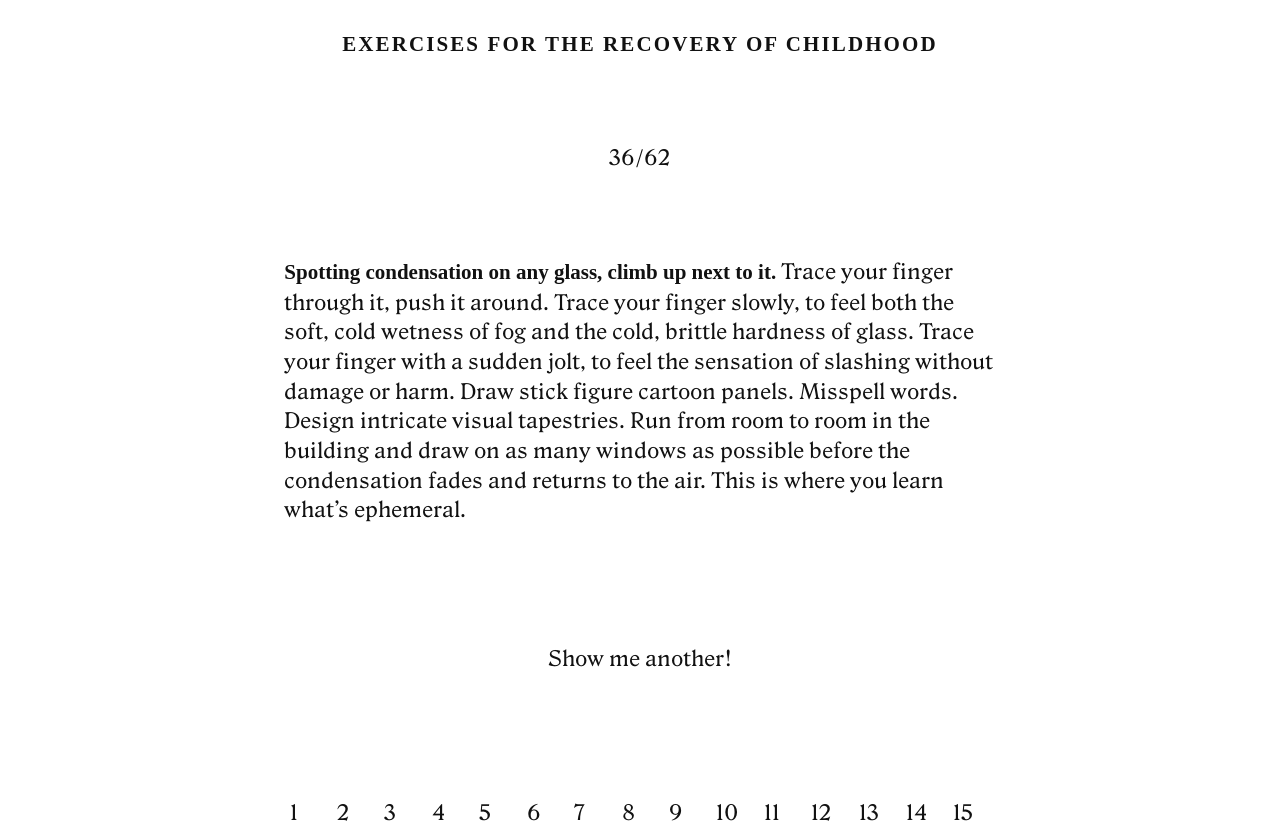Given the following UI element description: "villa-florida@wanadoo.fr", find the bounding box coordinates in the webpage screenshot.

None